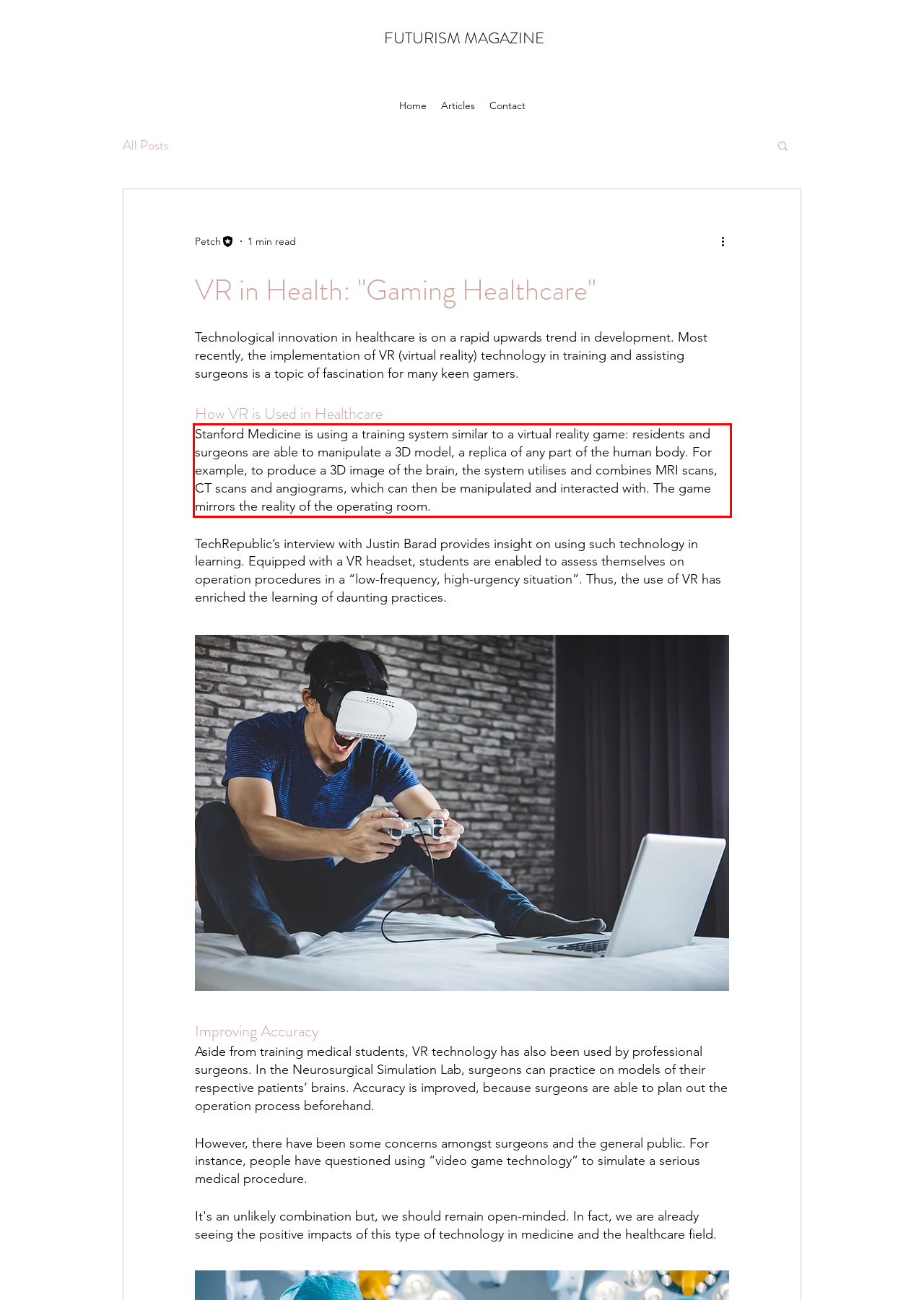Identify the text inside the red bounding box in the provided webpage screenshot and transcribe it.

Stanford Medicine is using a training system similar to a virtual reality game: residents and surgeons are able to manipulate a 3D model, a replica of any part of the human body. For example, to produce a 3D image of the brain, the system utilises and combines MRI scans, CT scans and angiograms, which can then be manipulated and interacted with. The game mirrors the reality of the operating room.